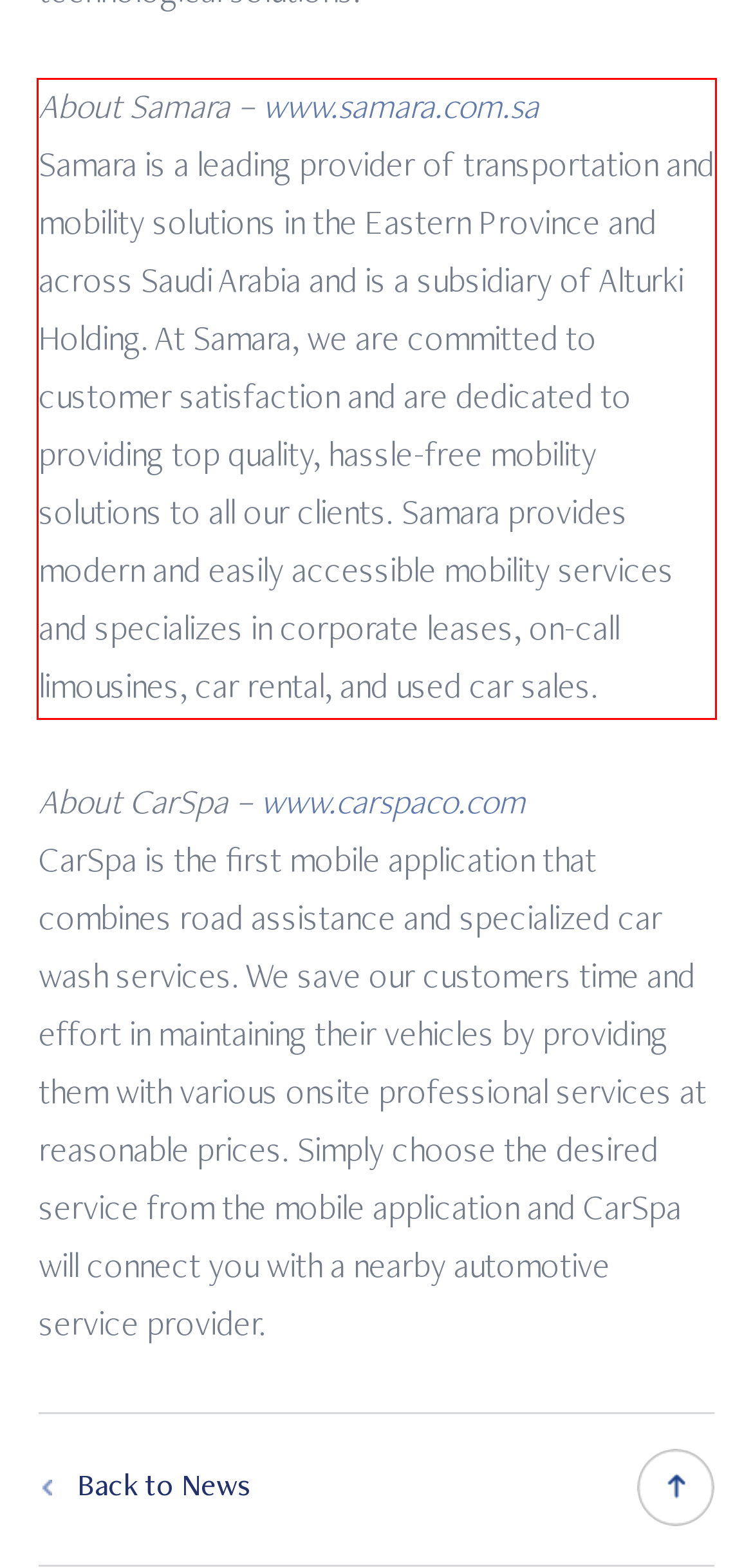Within the screenshot of a webpage, identify the red bounding box and perform OCR to capture the text content it contains.

About Samara – www.samara.com.sa Samara is a leading provider of transportation and mobility solutions in the Eastern Province and across Saudi Arabia and is a subsidiary of Alturki Holding. At Samara, we are committed to customer satisfaction and are dedicated to providing top quality, hassle-free mobility solutions to all our clients. Samara provides modern and easily accessible mobility services and specializes in corporate leases, on-call limousines, car rental, and used car sales.